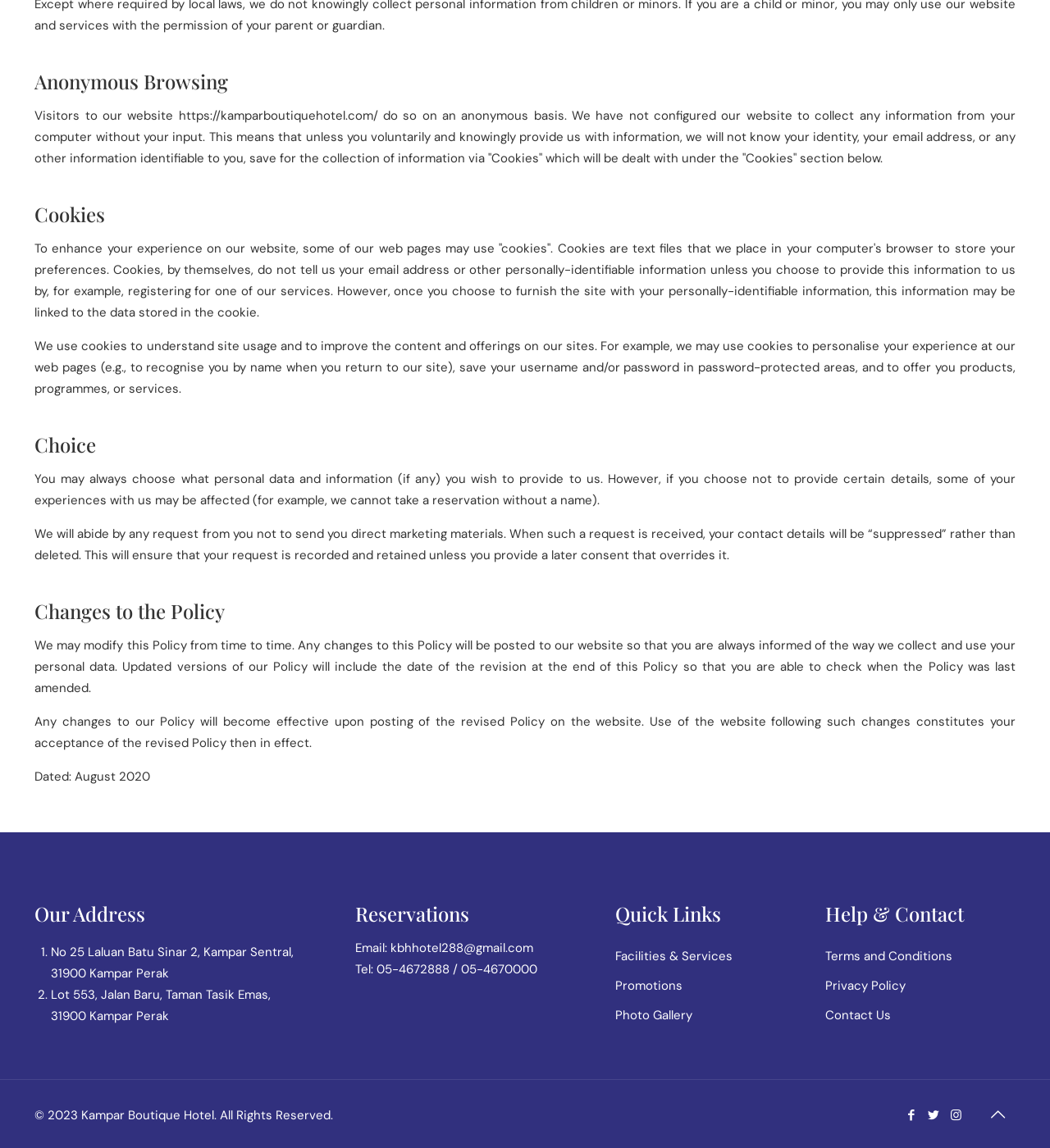What is the purpose of cookies on this website? Examine the screenshot and reply using just one word or a brief phrase.

To enhance user experience